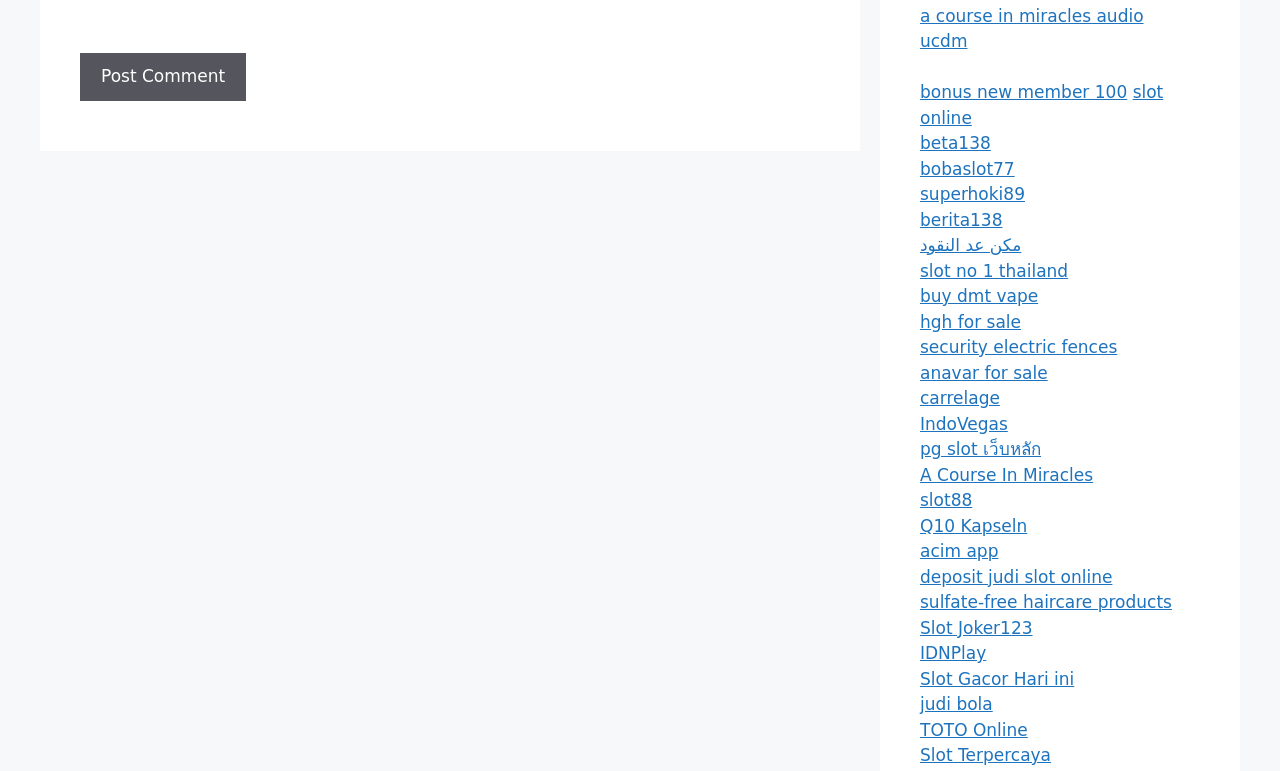What is the text of the first link?
From the screenshot, supply a one-word or short-phrase answer.

a course in miracles audio